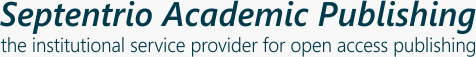Analyze the image and give a detailed response to the question:
What is the tone of the overall design?

The overall design of the image suggests professionalism and reliability, which is intended to appeal to both authors and readers in the academic community, conveying a sense of trustworthiness and expertise.